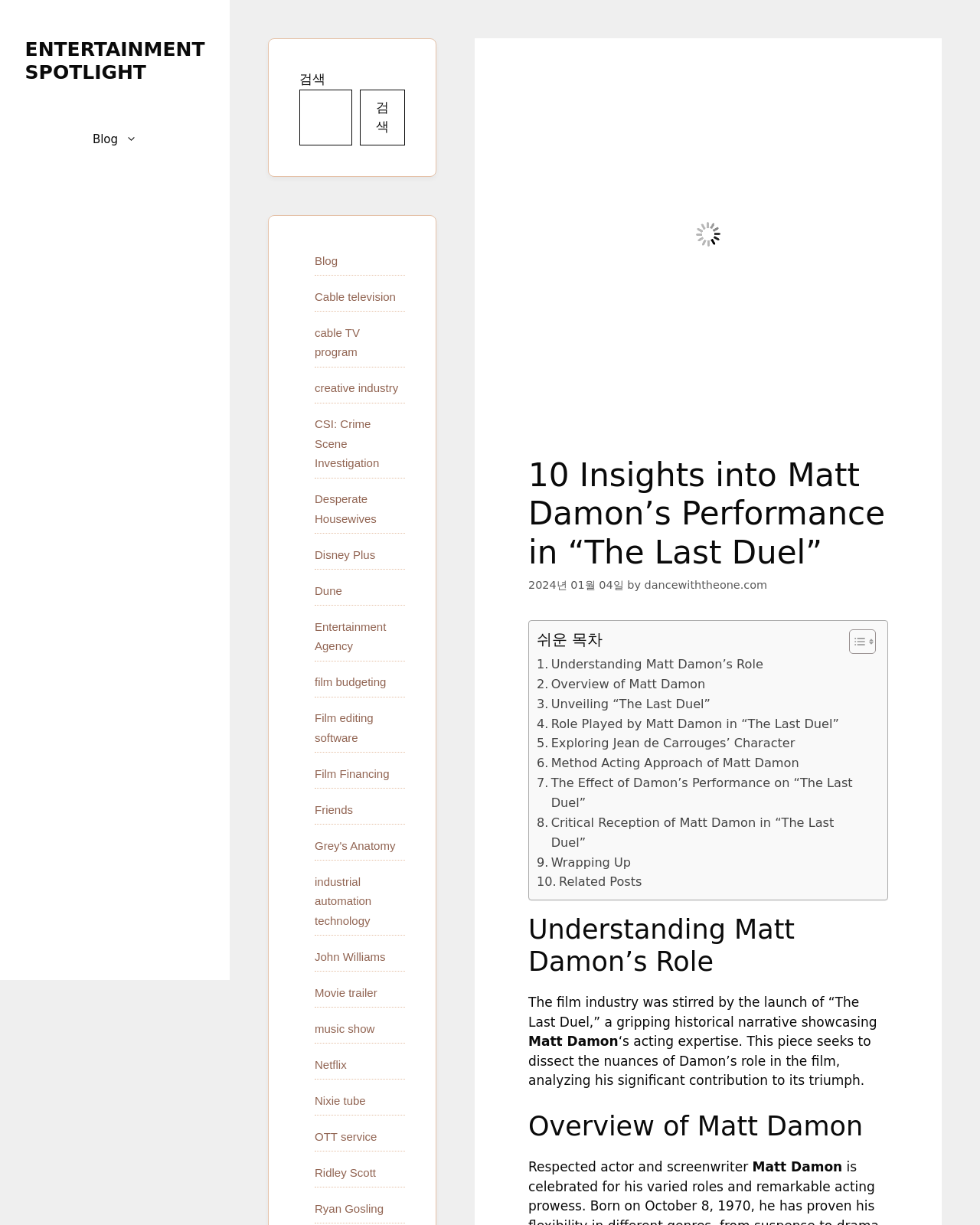What is the title of the article?
Please provide a detailed and comprehensive answer to the question.

I found the title of the article by looking at the heading element with the text '10 Insights into Matt Damon’s Performance in “The Last Duel”' which is located at the top of the webpage.